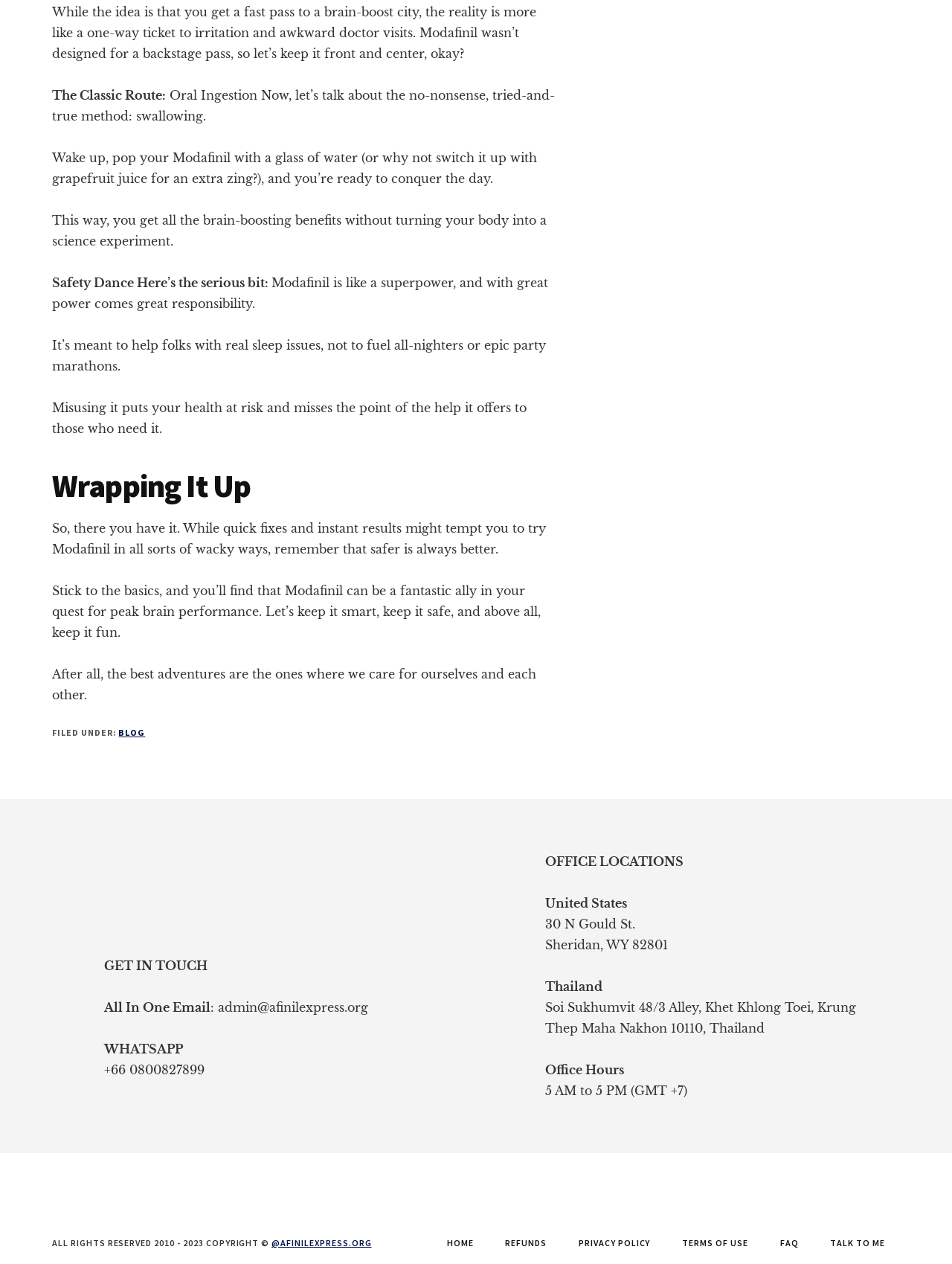Provide the bounding box coordinates of the HTML element this sentence describes: "Privacy Policy".

[0.592, 0.977, 0.699, 0.989]